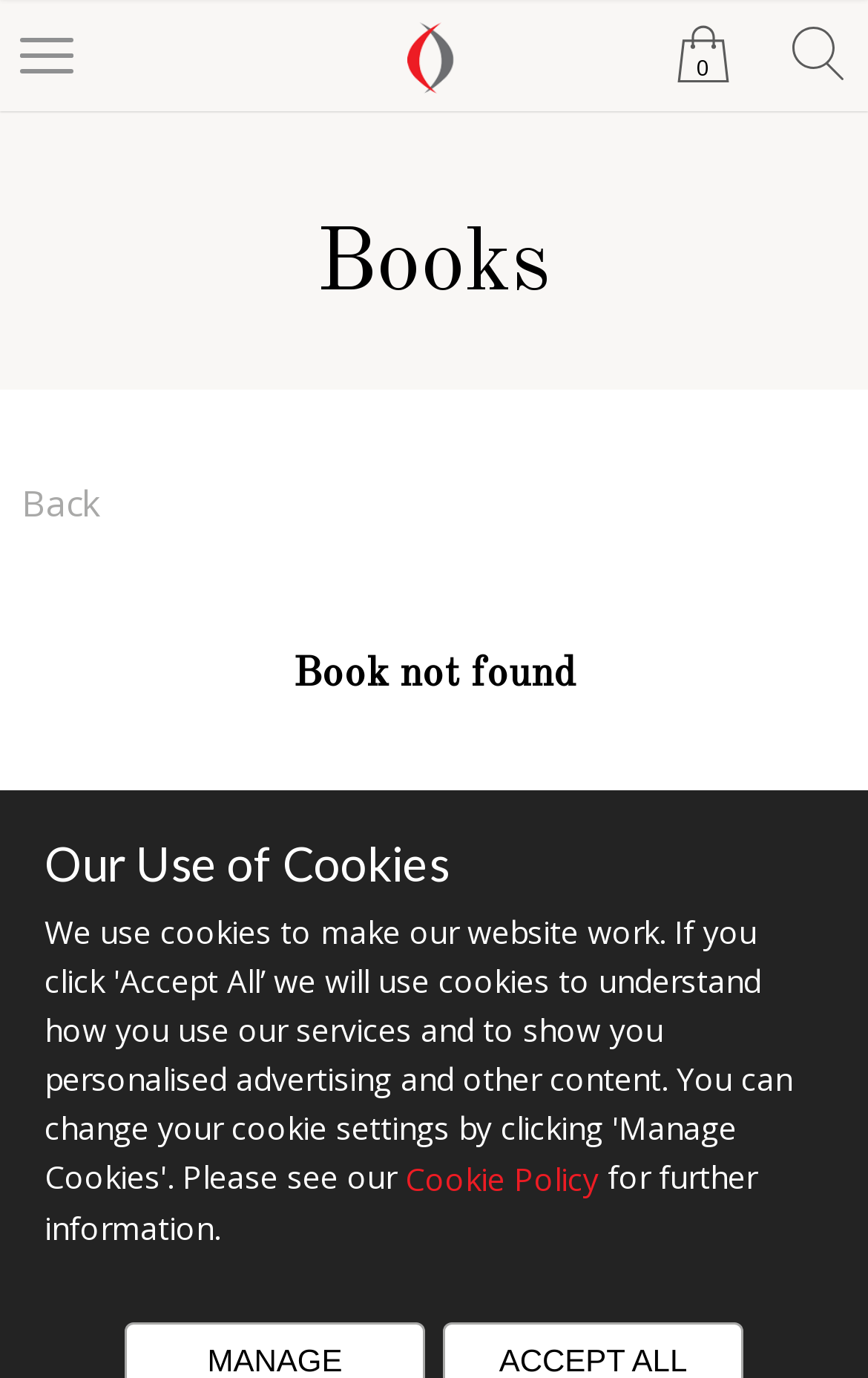Please specify the bounding box coordinates of the clickable region necessary for completing the following instruction: "Click the Olympia Publishers link". The coordinates must consist of four float numbers between 0 and 1, i.e., [left, top, right, bottom].

[0.469, 0.013, 0.531, 0.097]